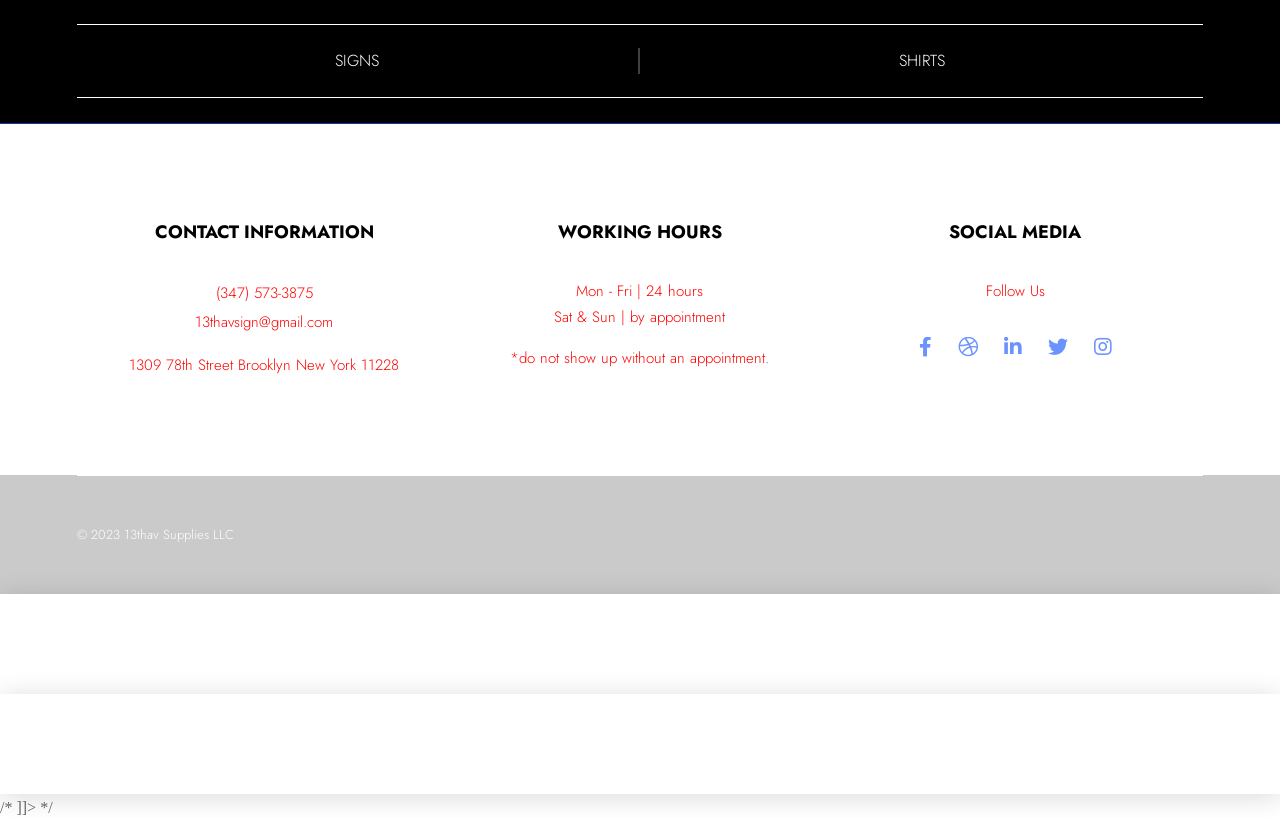Please predict the bounding box coordinates of the element's region where a click is necessary to complete the following instruction: "Share this blog on Facebook". The coordinates should be represented by four float numbers between 0 and 1, i.e., [left, top, right, bottom].

None